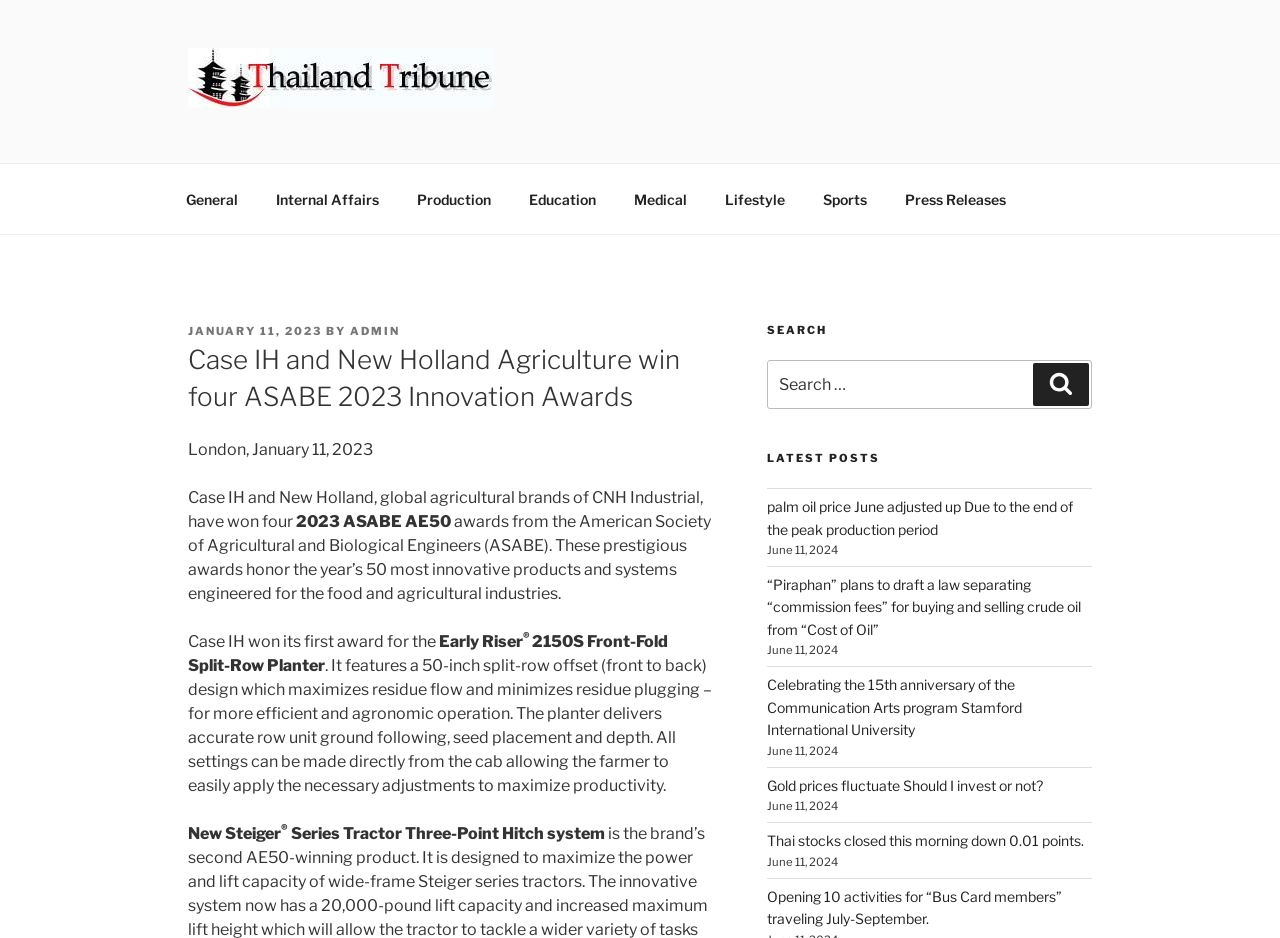What is the name of the tractor series that has a Three-Point Hitch system?
Based on the image, answer the question with as much detail as possible.

The answer can be found in the article, where it is stated that 'New Holland Steiger Series Tractor Three-Point Hitch system' won an award.